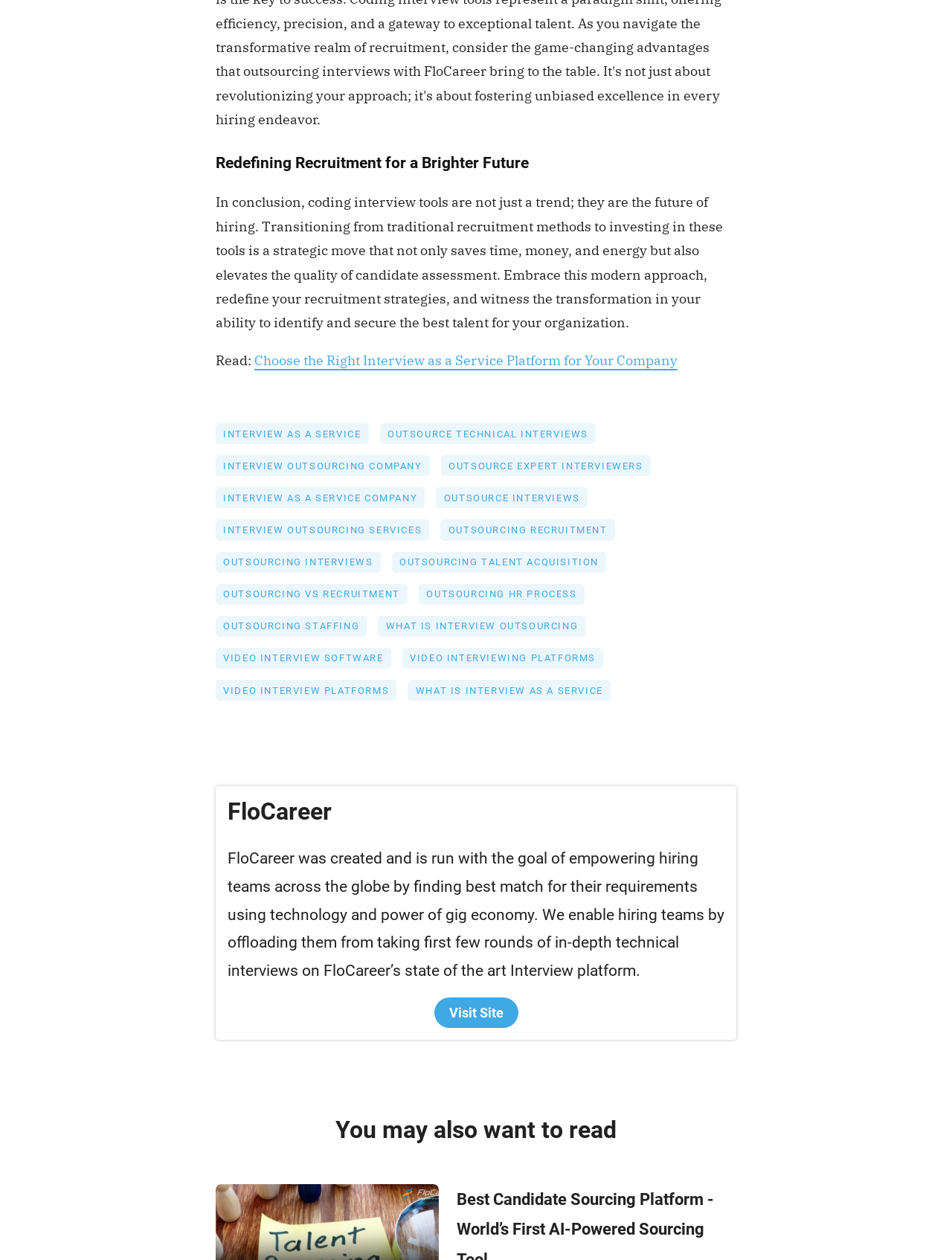What is the benefit of using coding interview tools?
Could you please answer the question thoroughly and with as much detail as possible?

According to the webpage, transitioning from traditional recruitment methods to investing in coding interview tools is a strategic move that not only saves time, money, and energy but also elevates the quality of candidate assessment.